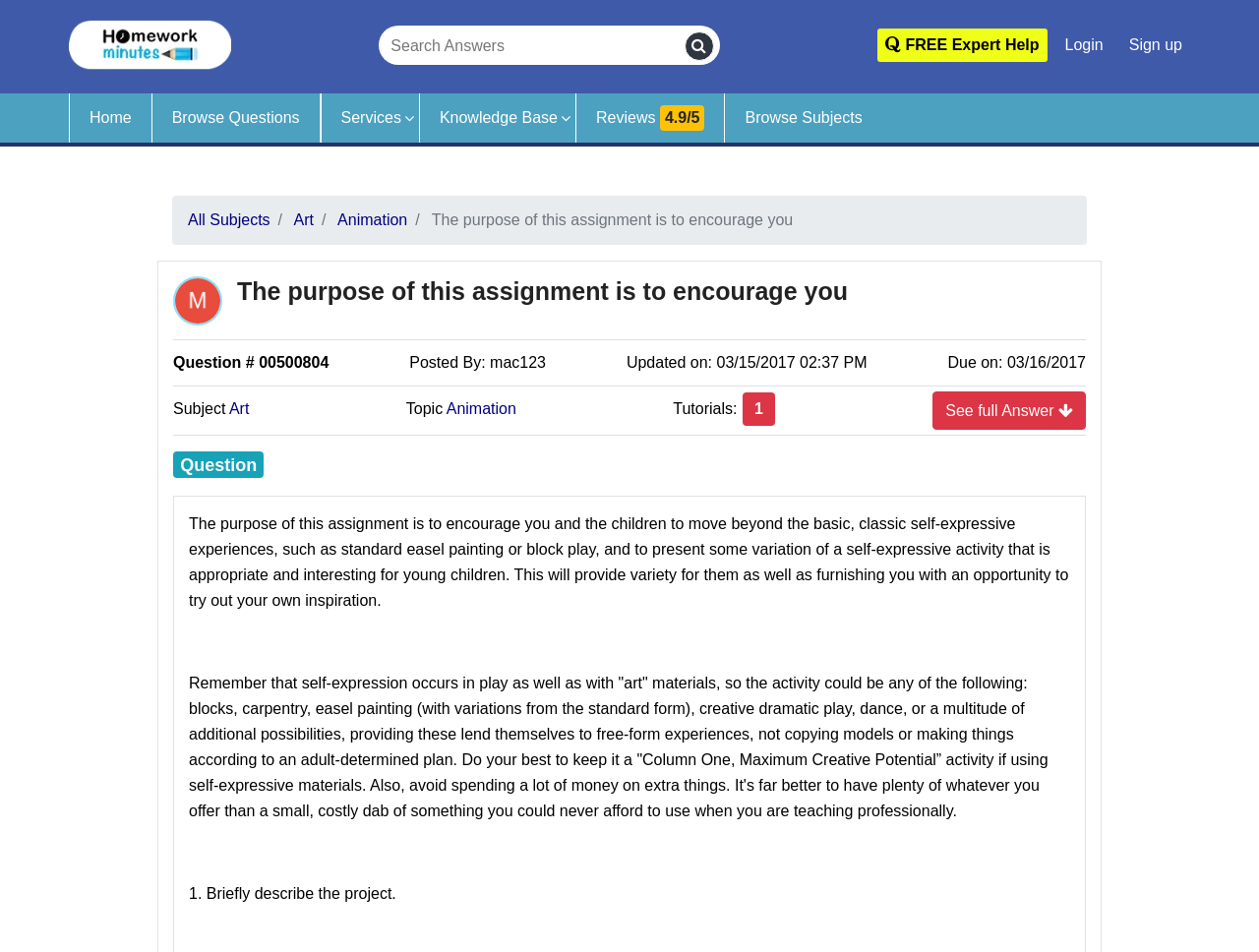Answer the question briefly using a single word or phrase: 
What is the purpose of the assignment?

To encourage self-expression